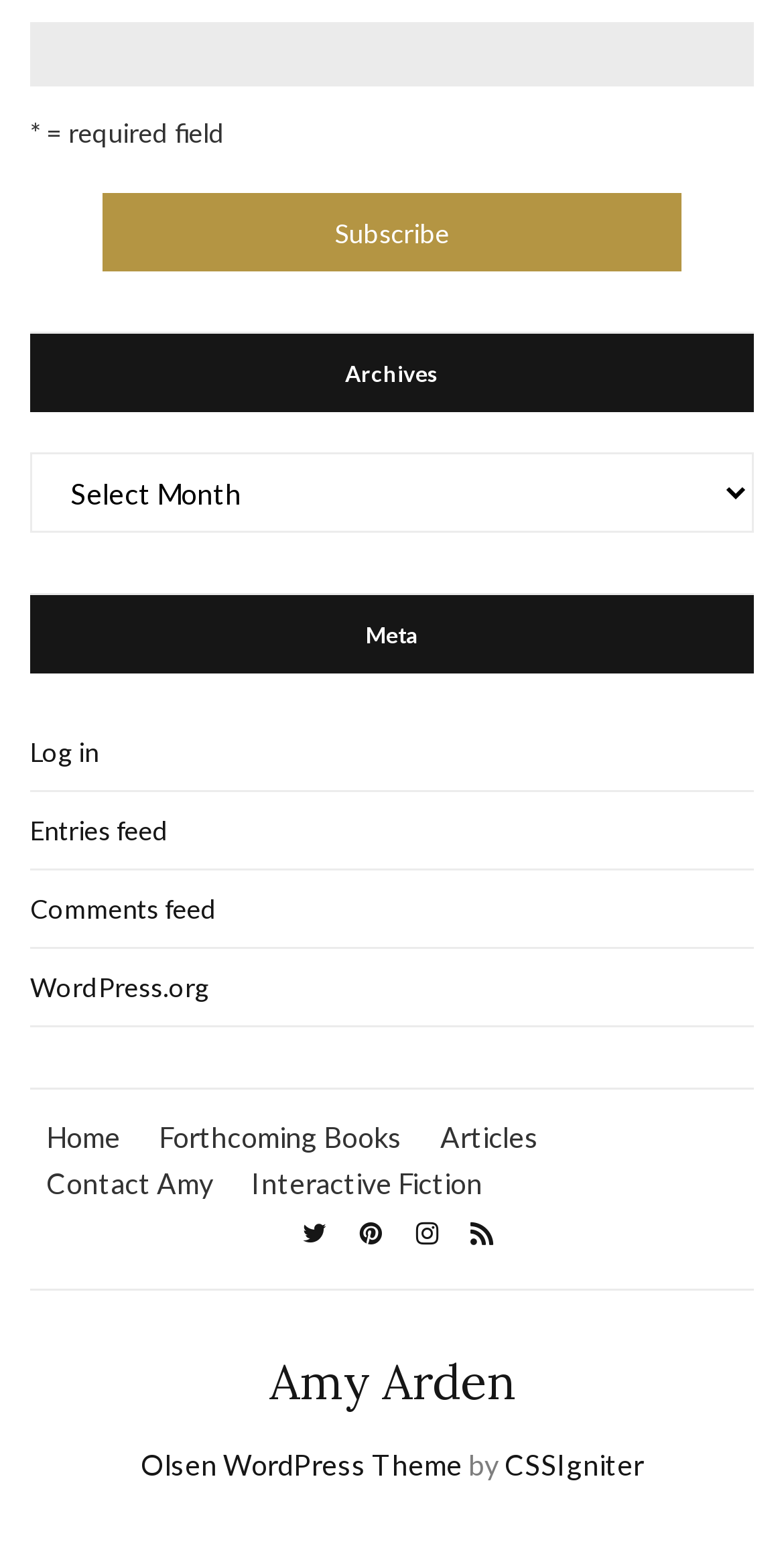What is the name of the website owner? From the image, respond with a single word or brief phrase.

Amy Arden